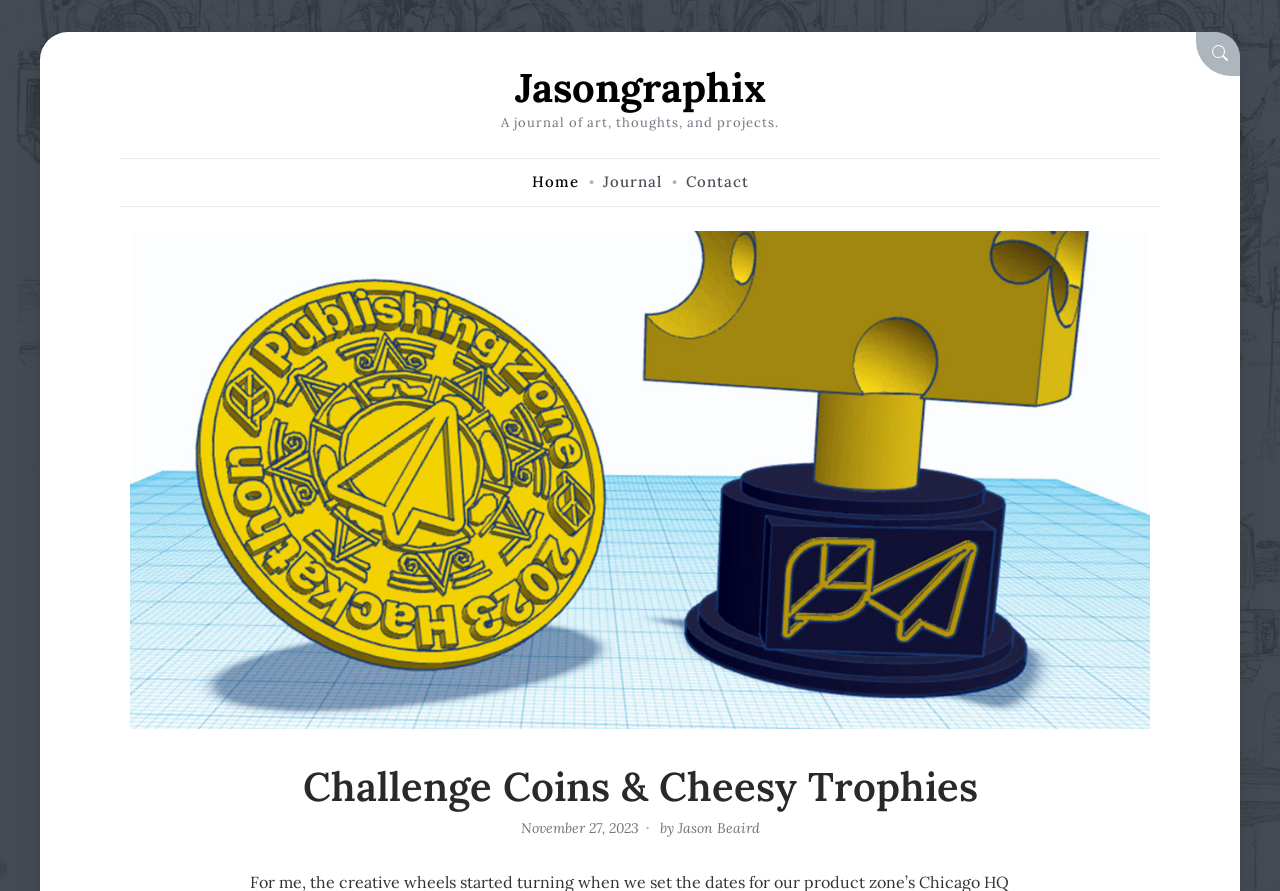Please find the bounding box for the UI component described as follows: "Get a Free Estimate".

None